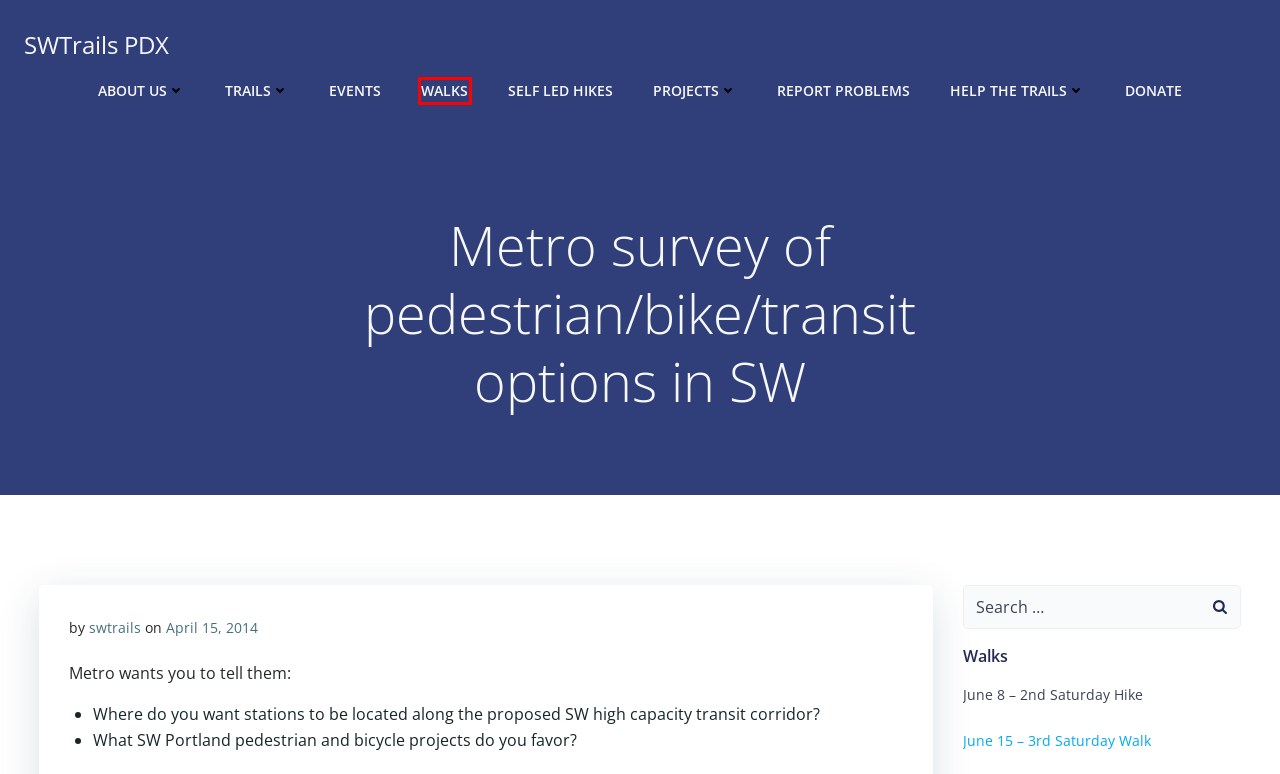Look at the screenshot of a webpage with a red bounding box and select the webpage description that best corresponds to the new page after clicking the element in the red box. Here are the options:
A. Report Problems – SWTrails PDX
B. About Us – SWTrails PDX
C. Self Led Hikes – SWTrails PDX
D. Events for June 2024 – SWTrails PDX
E. Donate – SWTrails PDX
F. swtrails – SWTrails PDX
G. Walks – SWTrails PDX
H. SWTrails PDX – Walking in Southwest Portland

G